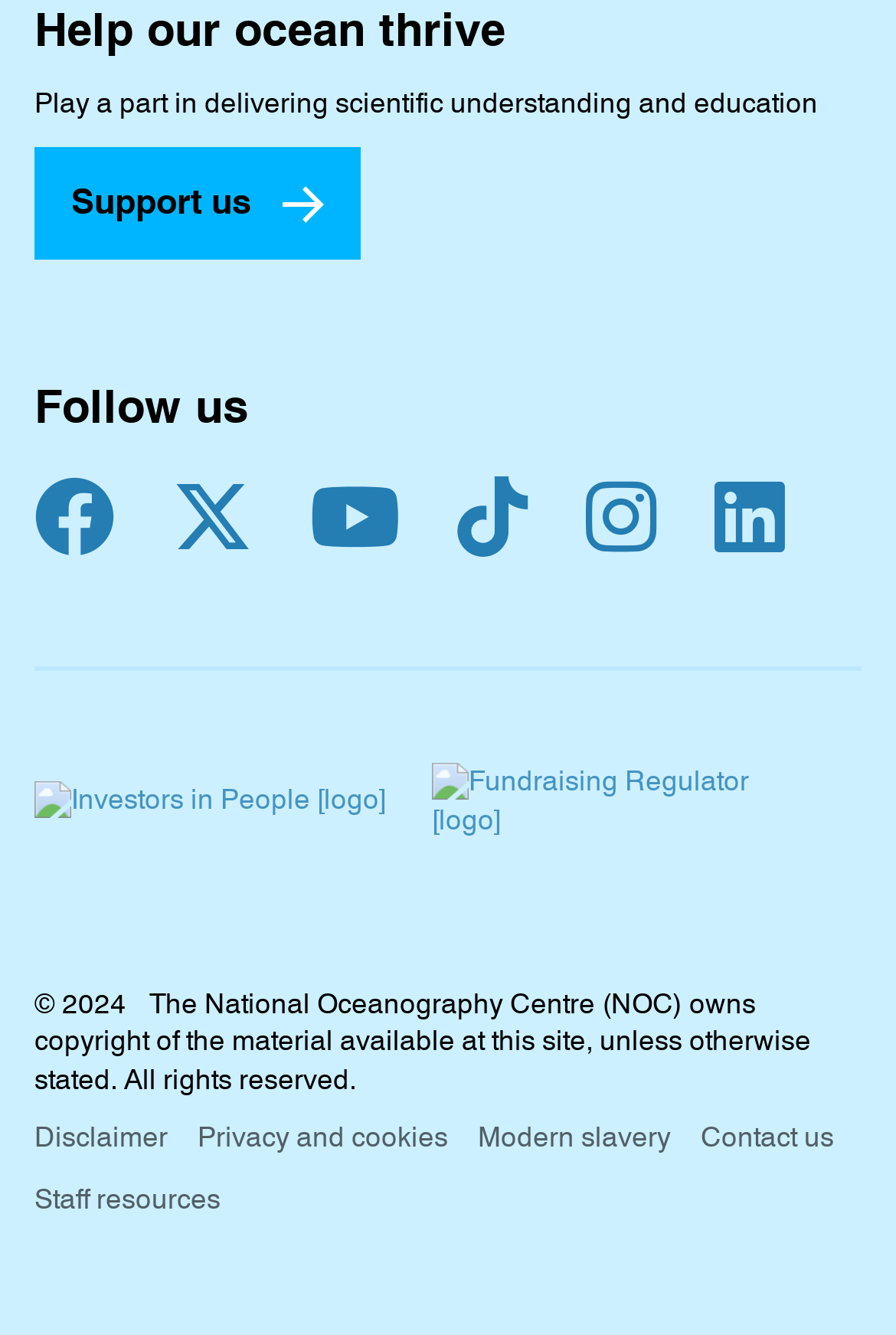Give a one-word or one-phrase response to the question:
What is the logo of 'Investors in People'?

An image